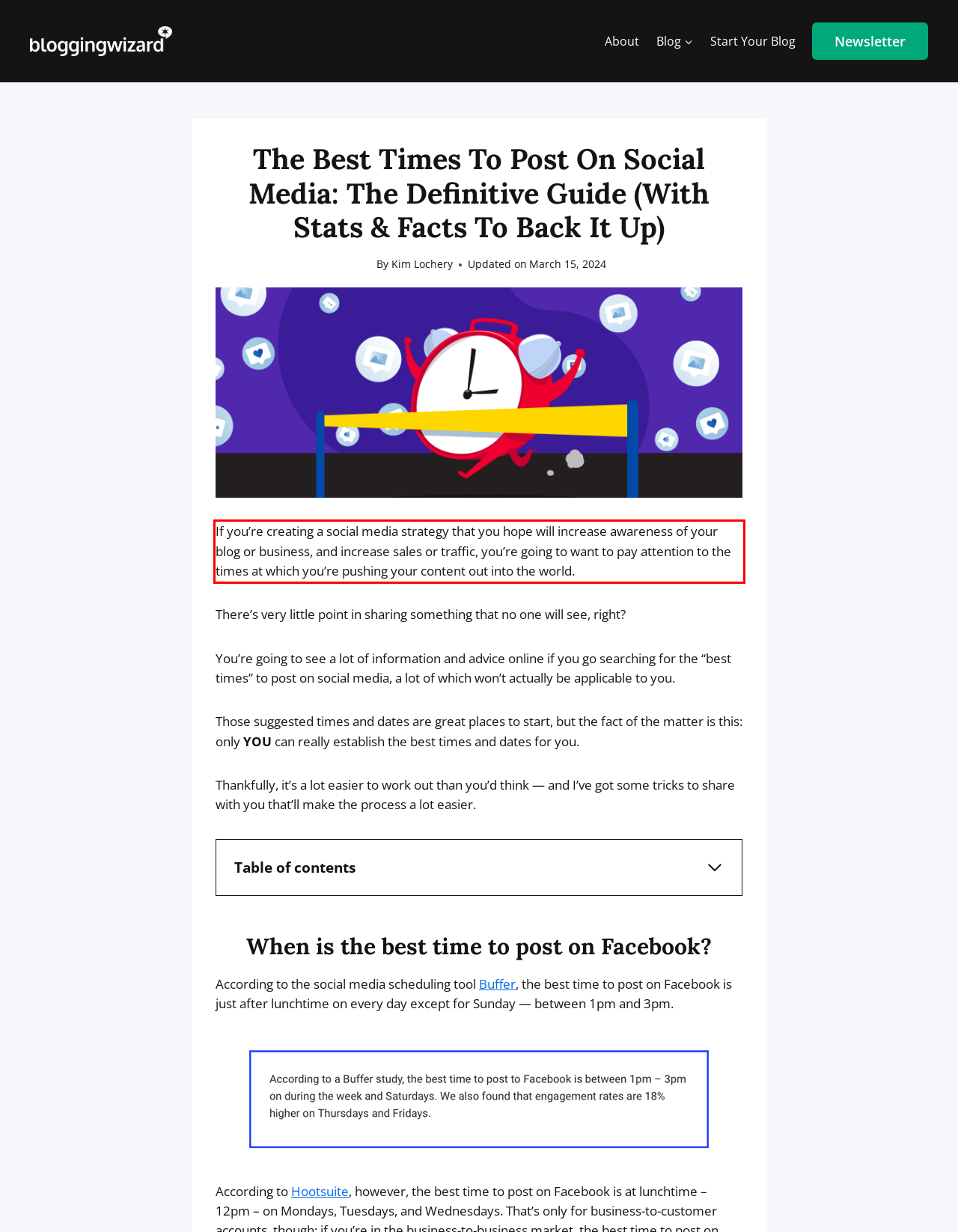Analyze the screenshot of the webpage and extract the text from the UI element that is inside the red bounding box.

If you’re creating a social media strategy that you hope will increase awareness of your blog or business, and increase sales or traffic, you’re going to want to pay attention to the times at which you’re pushing your content out into the world.